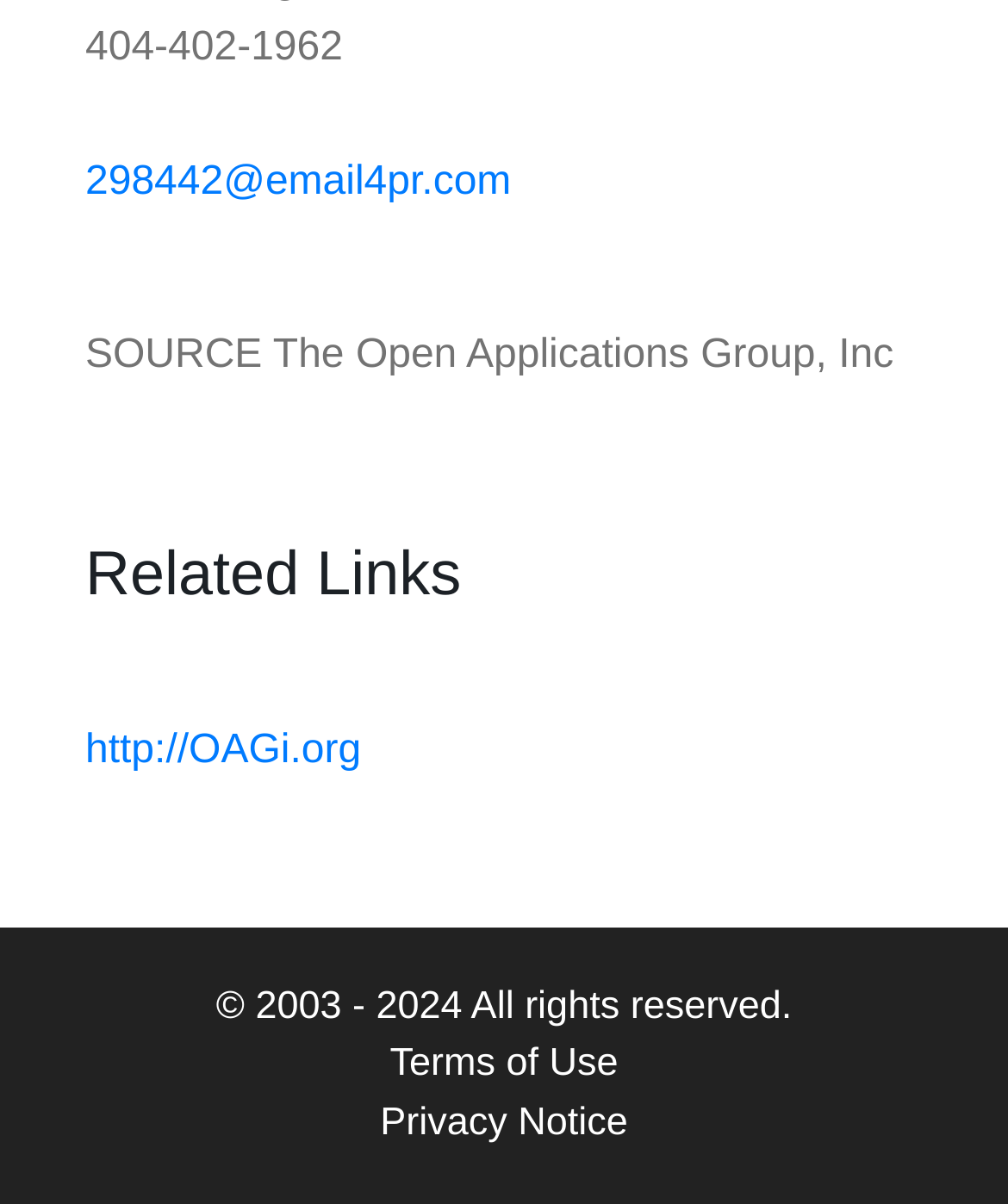What is the name of the organization mentioned on the webpage?
Refer to the screenshot and answer in one word or phrase.

The Open Applications Group, Inc